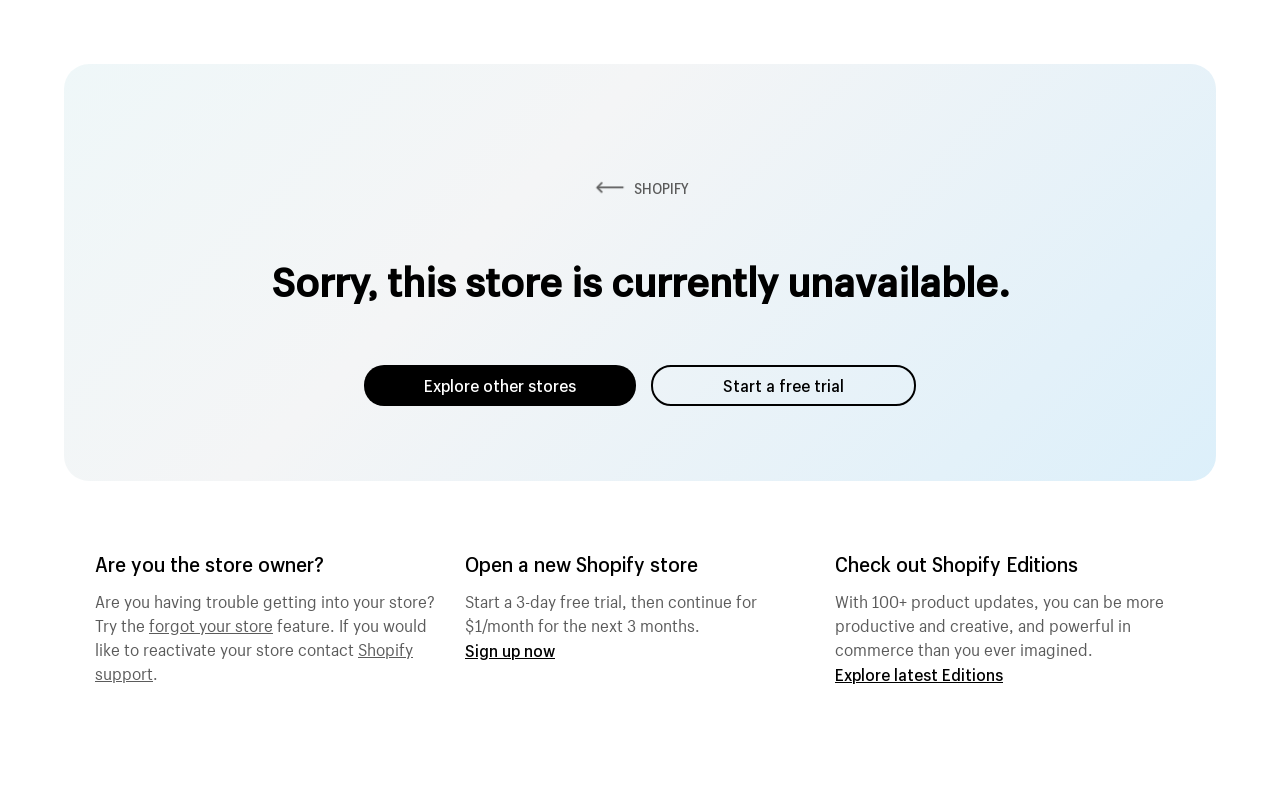What is the alternative to opening a new Shopify store?
Provide a detailed and well-explained answer to the question.

The alternative to opening a new Shopify store is to reactivate an existing store as mentioned in the text 'If you would like to reactivate your store contact Shopify support'.